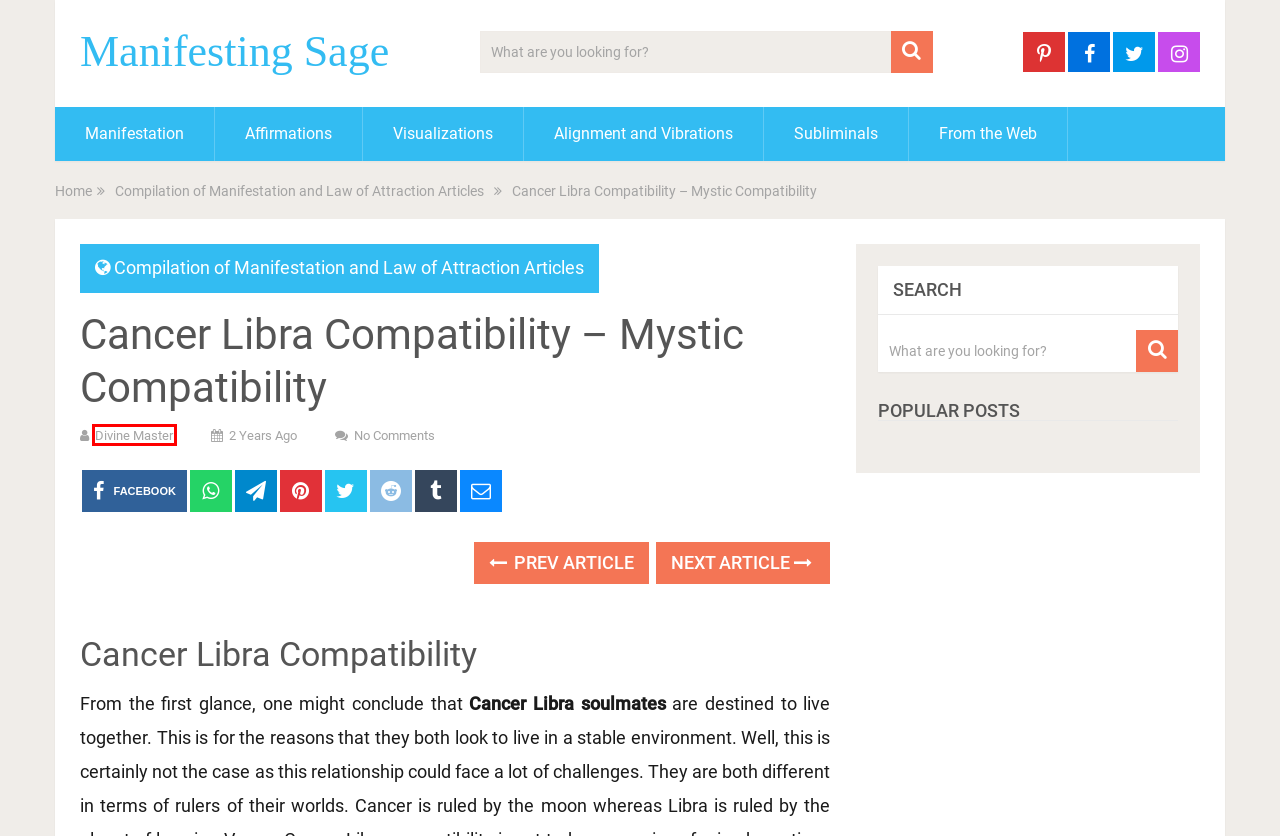Review the screenshot of a webpage that includes a red bounding box. Choose the most suitable webpage description that matches the new webpage after clicking the element within the red bounding box. Here are the candidates:
A. Subliminals Guide | Collection of Useful Articles on Subliminals | Manifesting Sage
B. Divine Master, Author at Manifesting Sage
C. Affirmations for Positivity
D. Useful Compilation of Manifestation and Law of Attraction Articles!
E. Visualizations Guide | Collection of Useful Articles on Visualizations | Manifesting Sage
F. Manifestation Guide | Collection of Useful Articles on Manifestation | Manifesting Sage
G. Manifesting Sage - Your Manifestation Guru!
H. Sagittarius Man Aquarius Woman Compatibility - Mystic Compatibility - Manifesting Sage

B